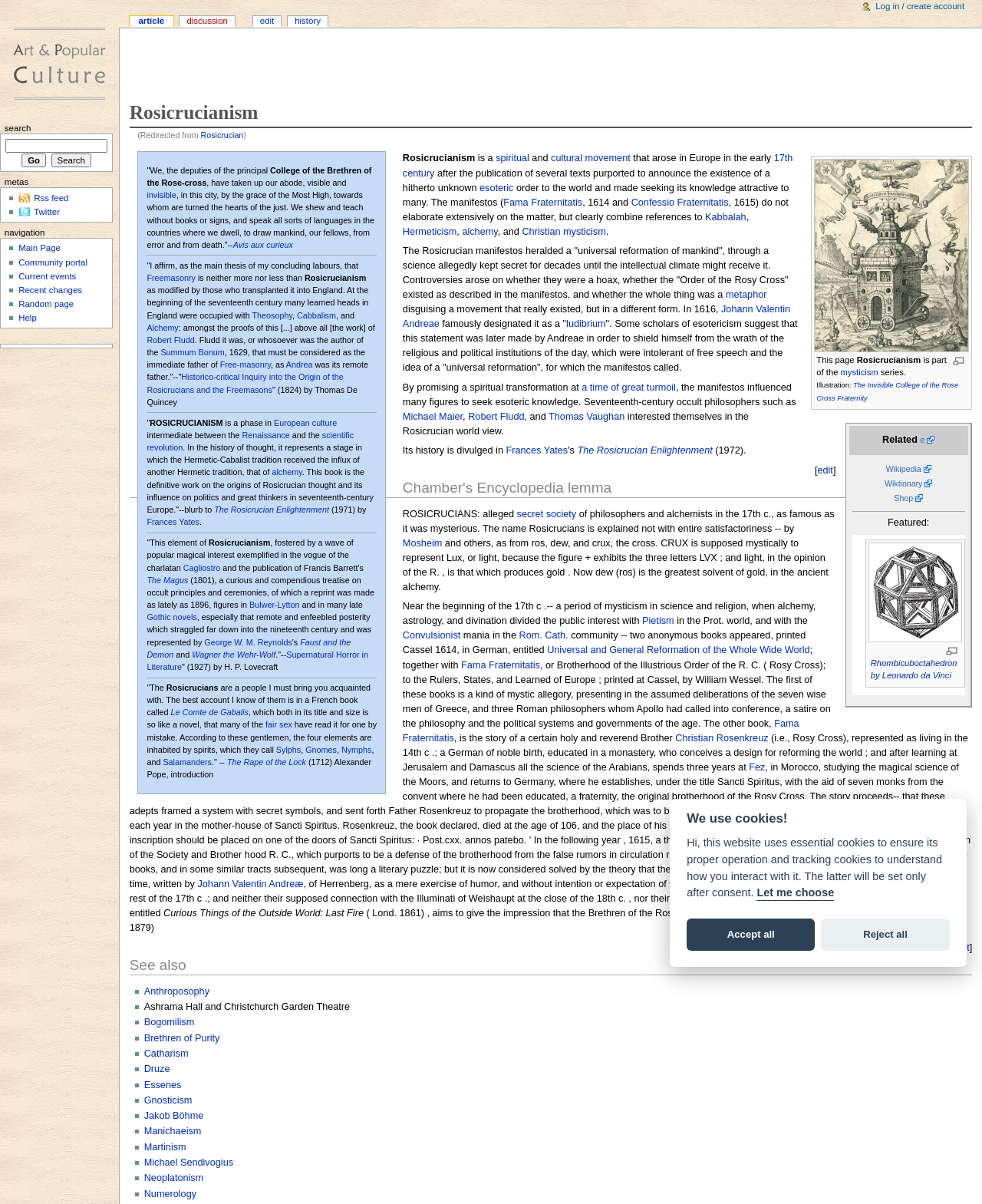Refer to the element description The Rosicrucian Enlightenment and identify the corresponding bounding box in the screenshot. Format the coordinates as (top-left x, top-left y, bottom-right x, bottom-right y) with values in the range of 0 to 1.

[0.218, 0.419, 0.335, 0.427]